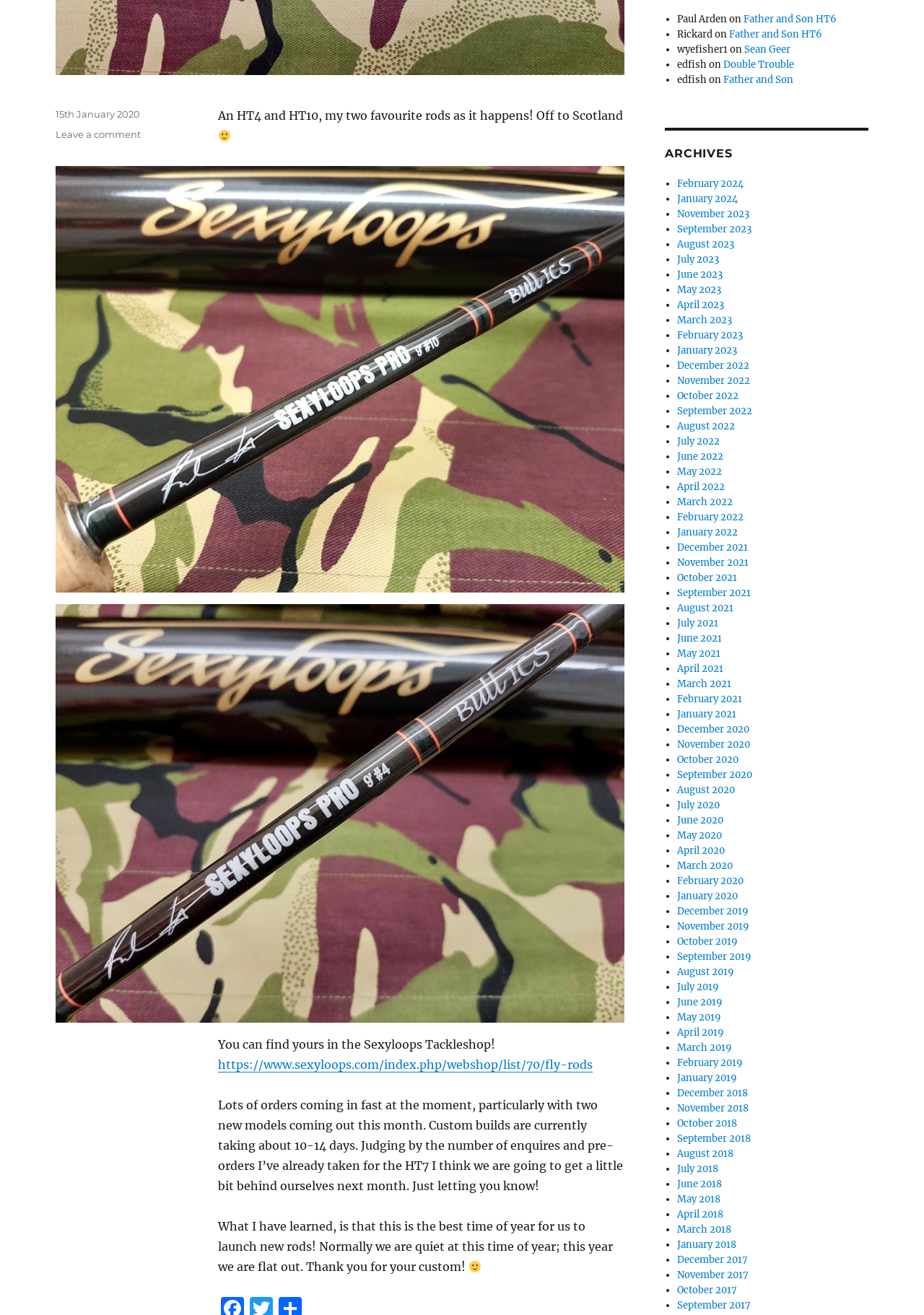What is the author's favorite rod?
Please craft a detailed and exhaustive response to the question.

The author mentions 'An HT4 and HT10, my two favourite rods as it happens!' at the beginning of the post, indicating that these are their favorite rods.